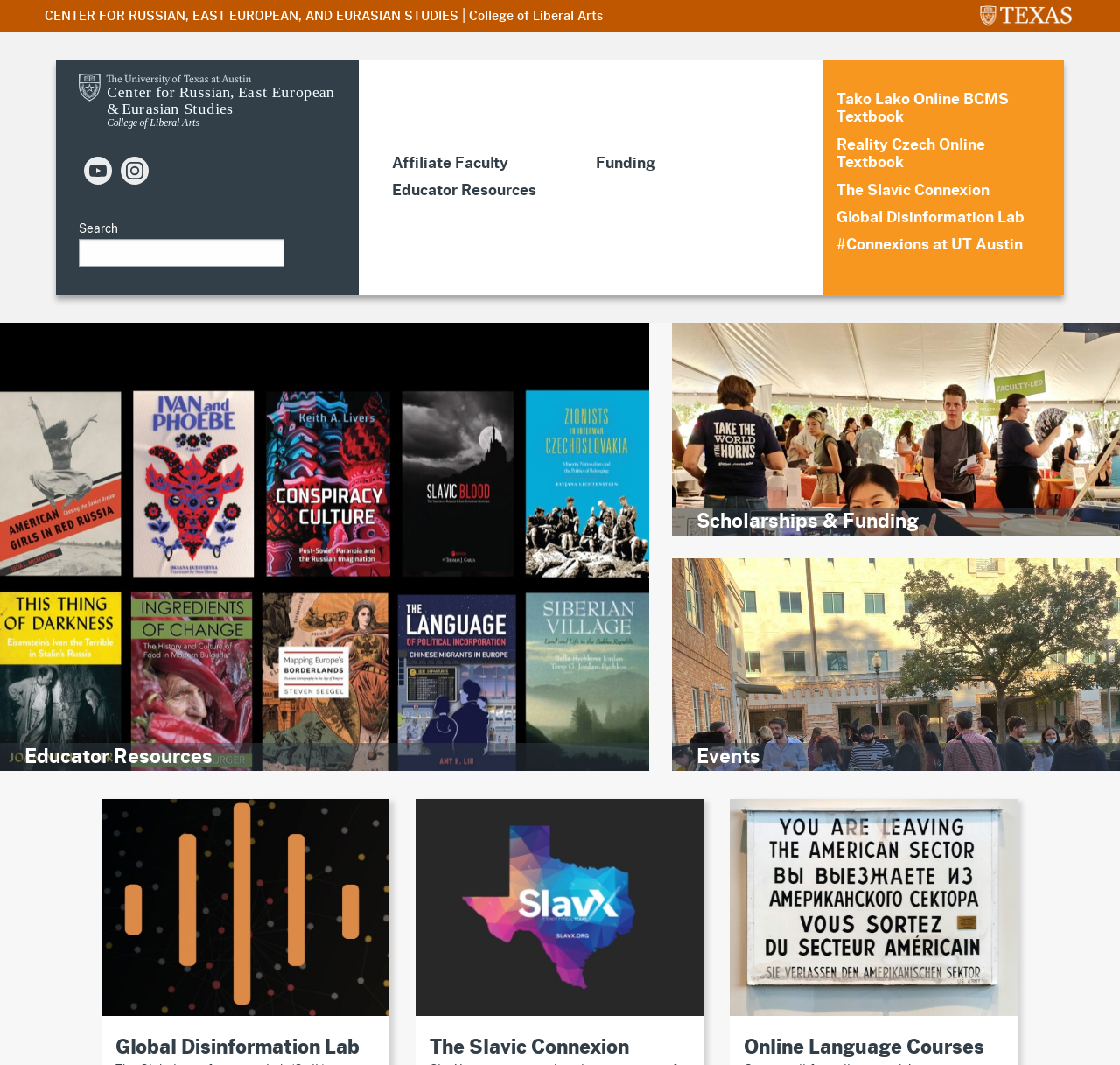Please identify the bounding box coordinates of the clickable area that will fulfill the following instruction: "visit the 'Educator Resources' page". The coordinates should be in the format of four float numbers between 0 and 1, i.e., [left, top, right, bottom].

[0.0, 0.303, 0.58, 0.724]